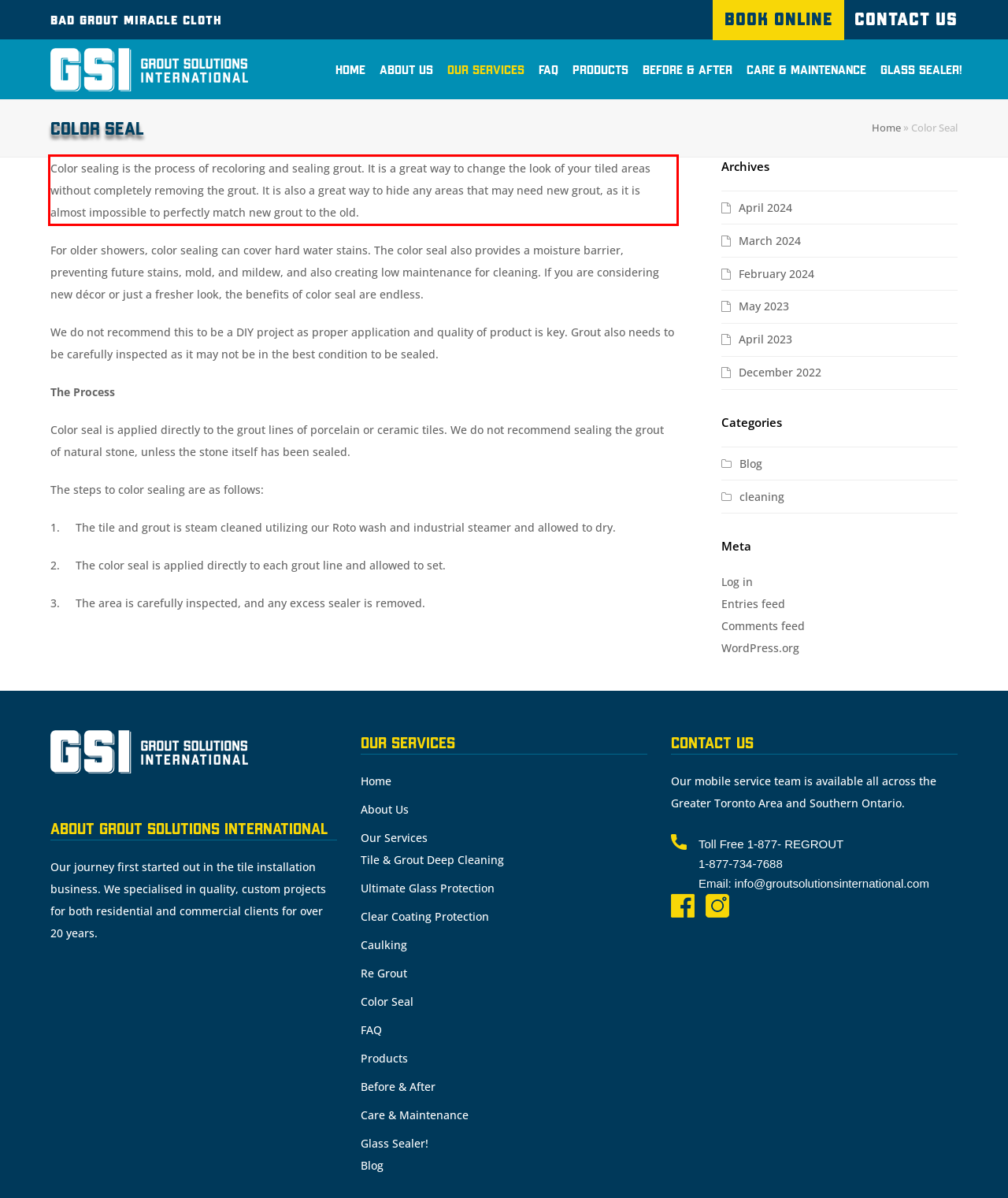Please extract the text content within the red bounding box on the webpage screenshot using OCR.

Color sealing is the process of recoloring and sealing grout. It is a great way to change the look of your tiled areas without completely removing the grout. It is also a great way to hide any areas that may need new grout, as it is almost impossible to perfectly match new grout to the old.